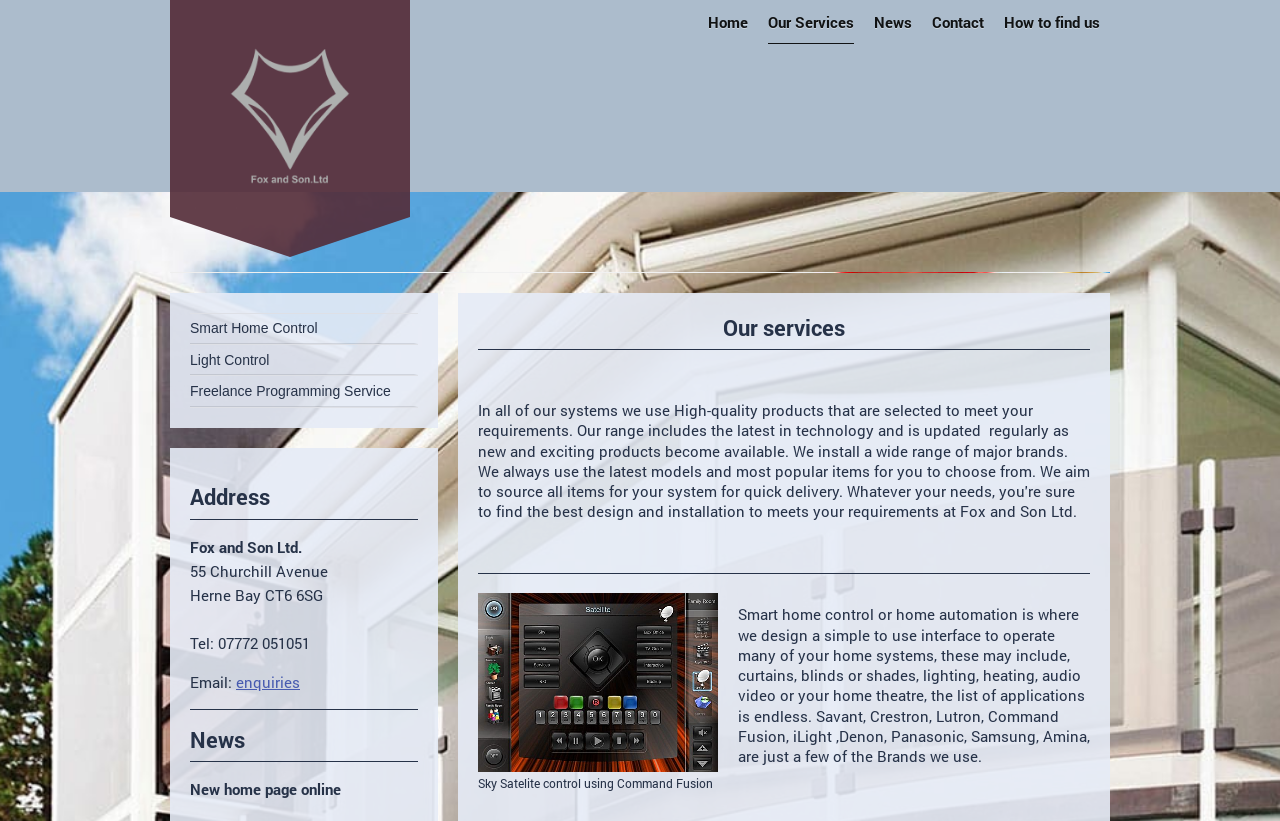What is the phone number of the company?
Make sure to answer the question with a detailed and comprehensive explanation.

I found the phone number by looking at the StaticText element with the text 'Tel: 07772 051051' which is located under the 'Address' heading.